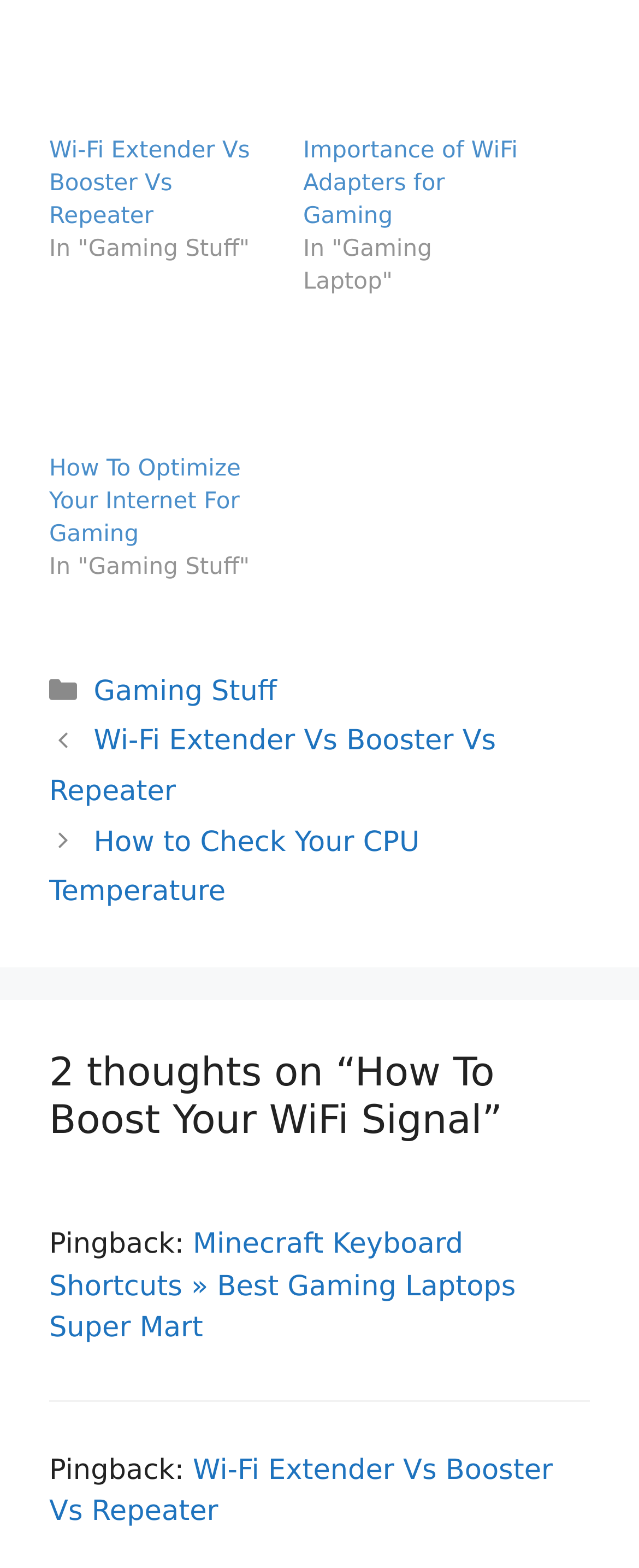What is the title of the article with a pingback?
Carefully analyze the image and provide a detailed answer to the question.

The article with a pingback is identified by the 'Pingback:' label with a bounding box of [0.077, 0.784, 0.302, 0.804], and the title of the article is 'How To Boost Your WiFi Signal'.